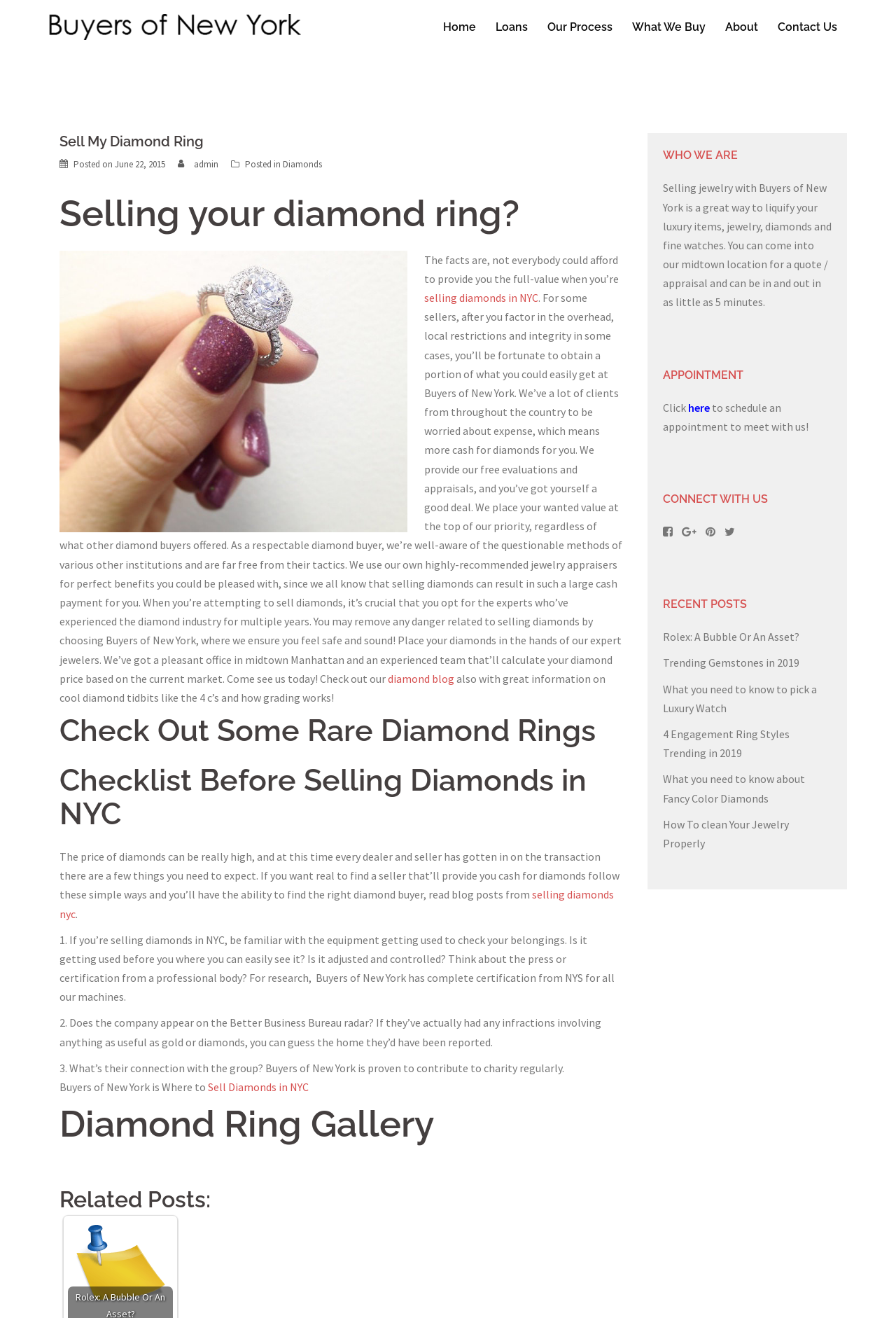What type of items can be sold to Buyers of New York?
Answer the question with a single word or phrase, referring to the image.

Diamond rings and jewelry